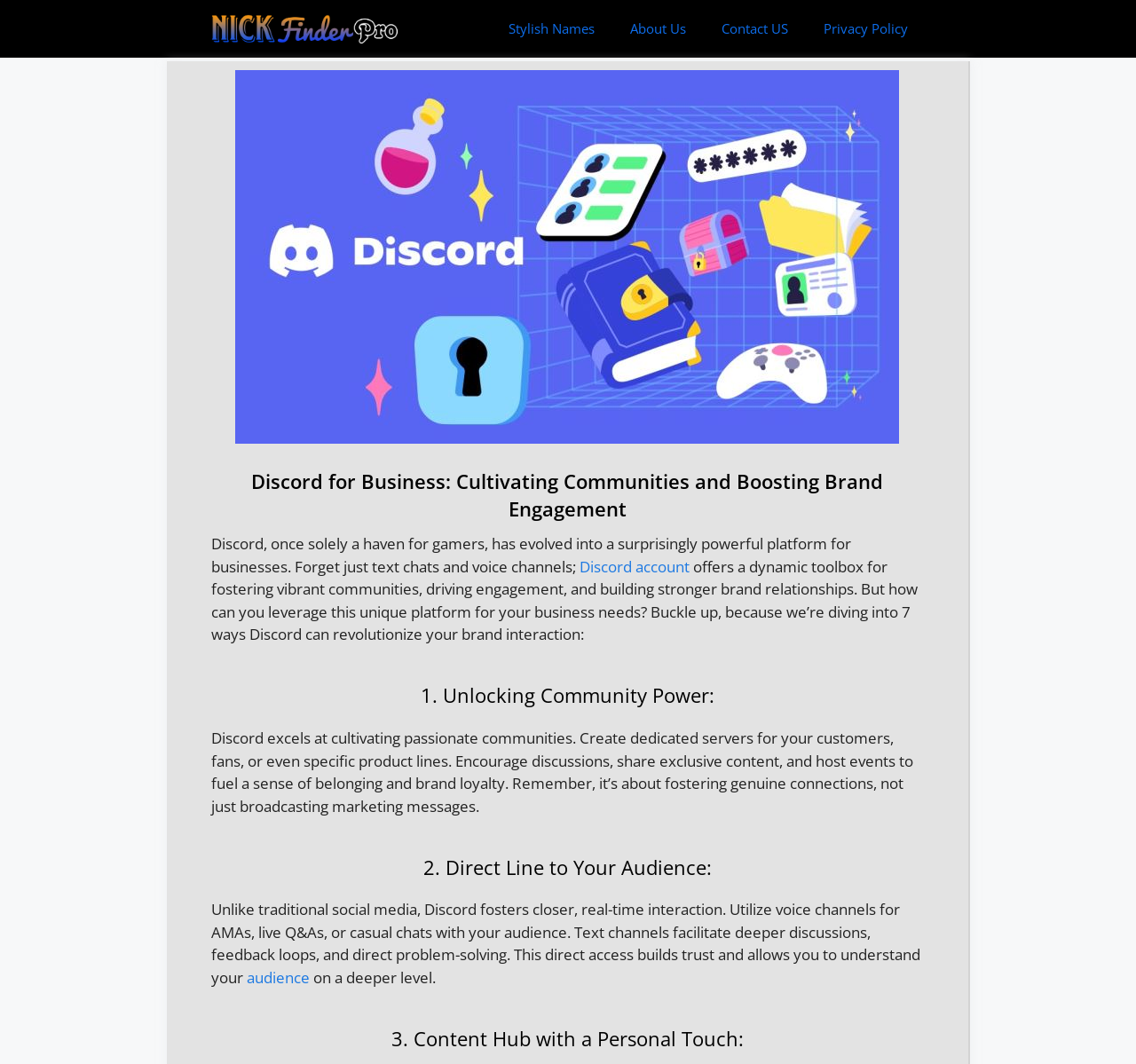Provide the bounding box coordinates, formatted as (top-left x, top-left y, bottom-right x, bottom-right y), with all values being floating point numbers between 0 and 1. Identify the bounding box of the UI element that matches the description: audience

[0.217, 0.909, 0.272, 0.928]